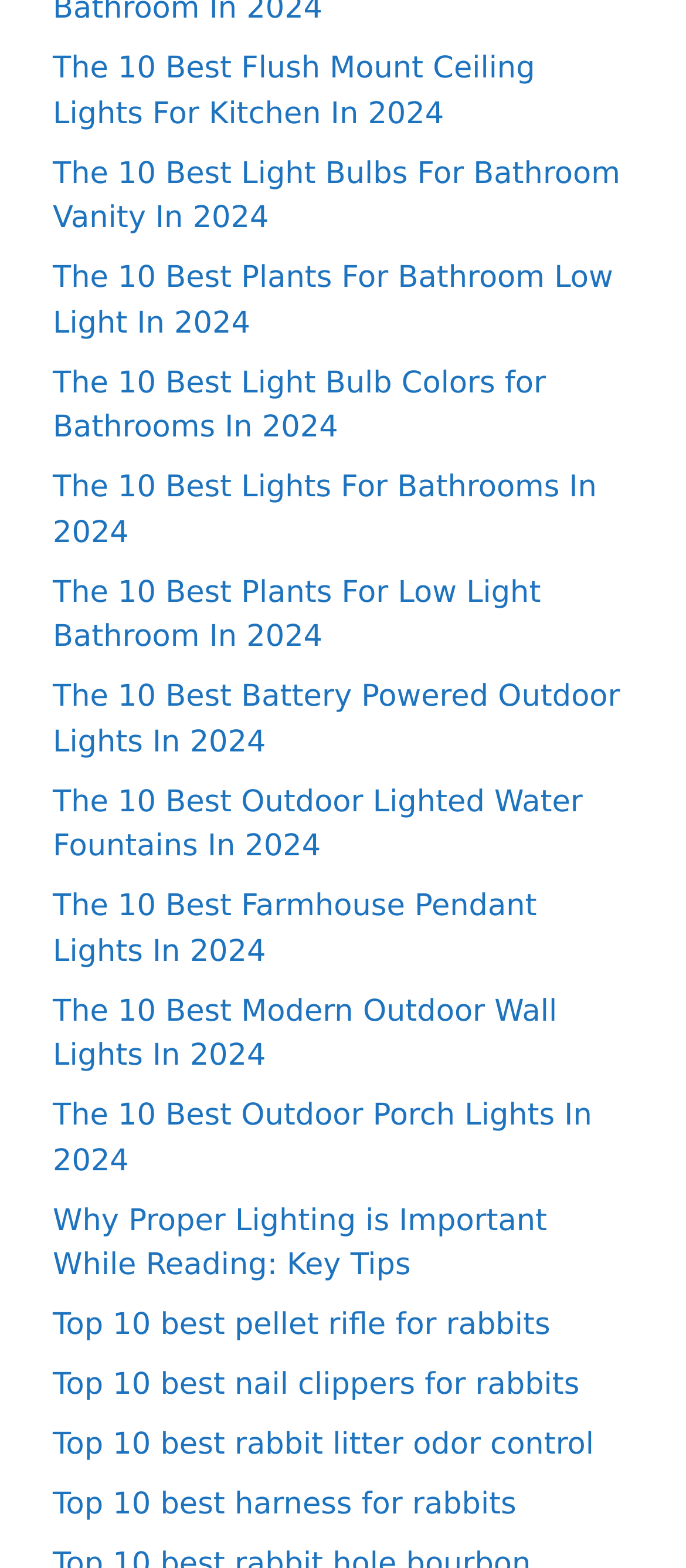Can you find the bounding box coordinates for the element to click on to achieve the instruction: "View the best flush mount ceiling lights for kitchen"?

[0.077, 0.033, 0.78, 0.084]